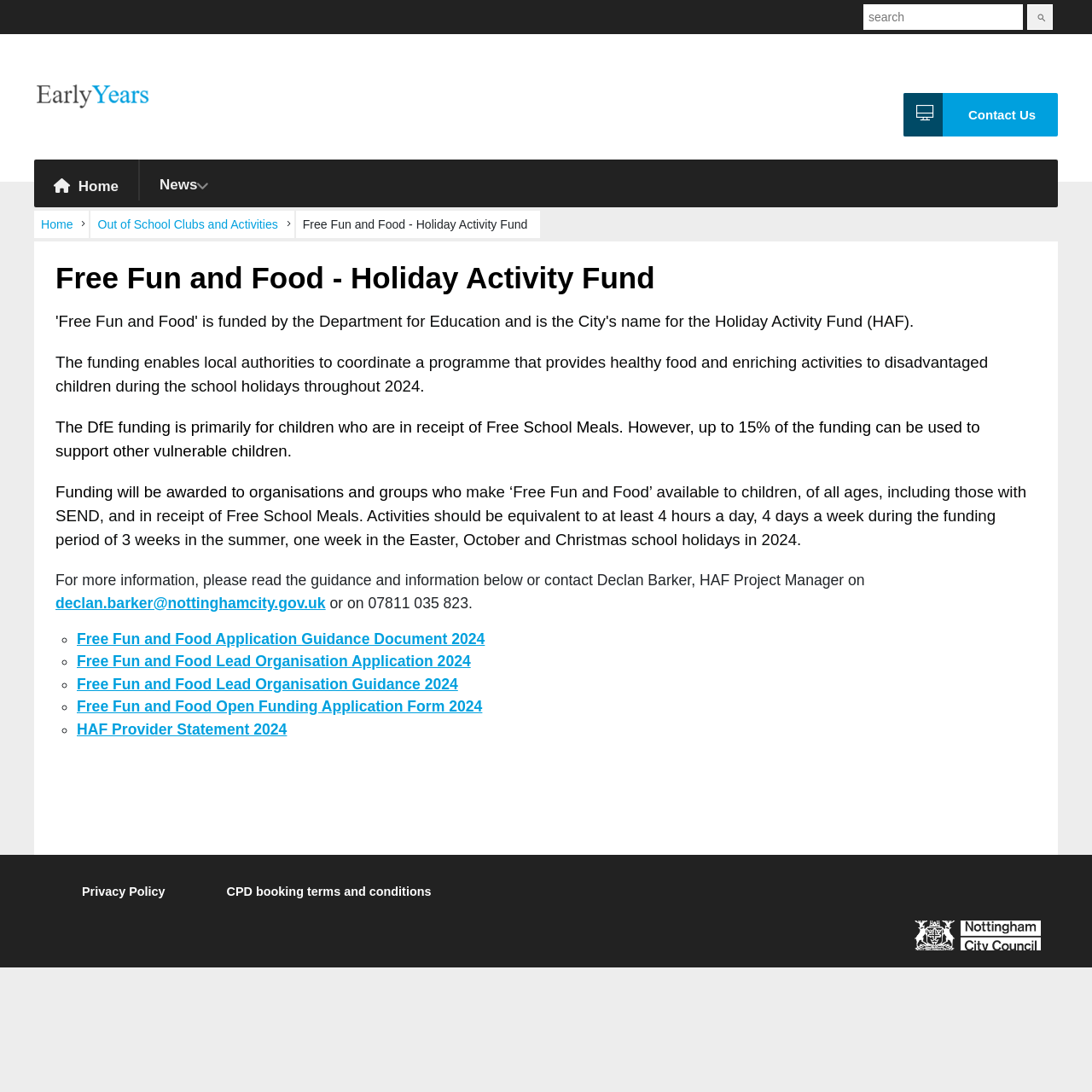Who can apply for the funding?
Based on the image, answer the question in a detailed manner.

Organisations and groups can apply for the funding, as stated in the paragraph that explains the eligibility criteria. The funding will be awarded to organisations and groups who make 'Free Fun and Food' available to children, of all ages, including those with SEND, and in receipt of Free School Meals.